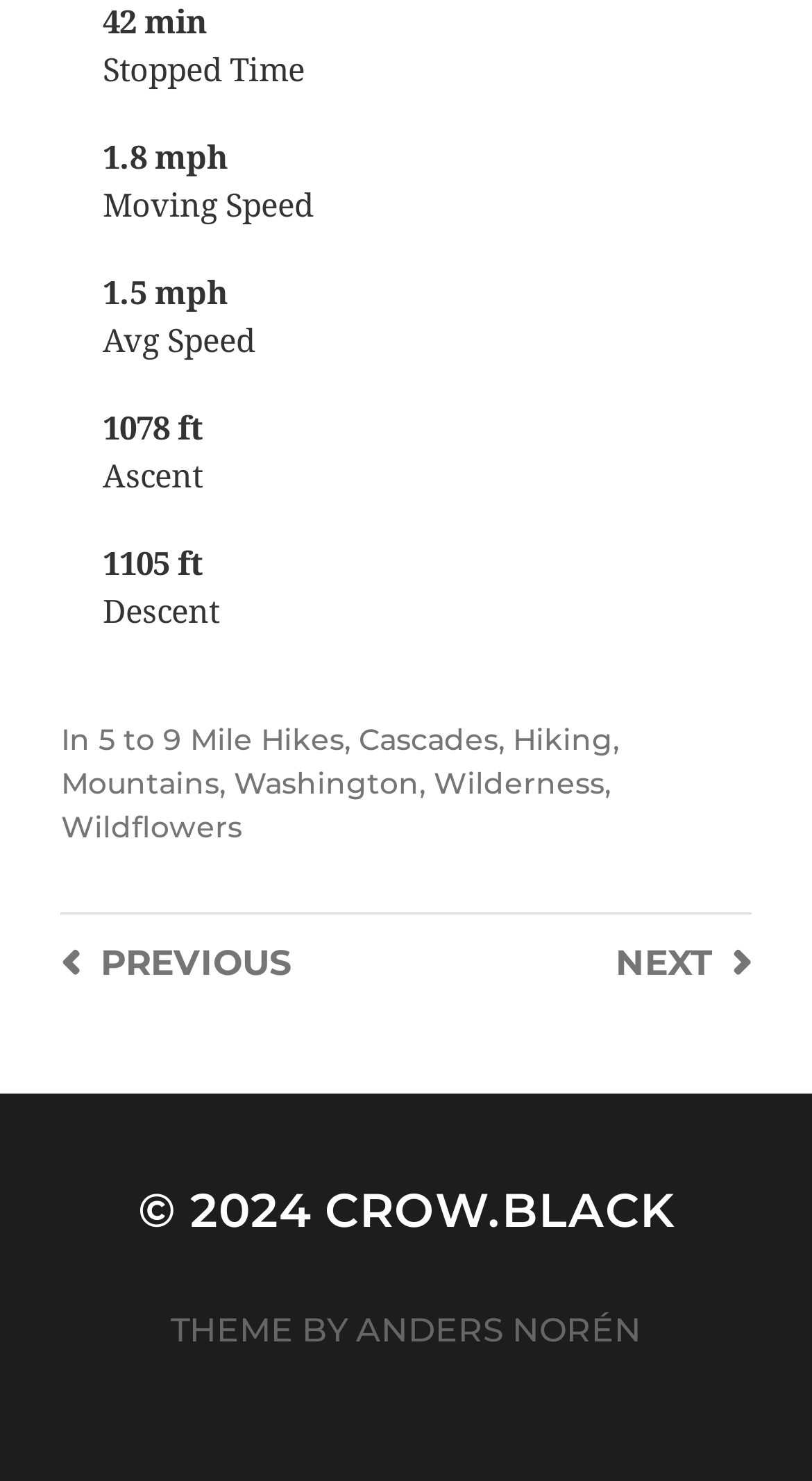What is the copyright year?
Please provide a single word or phrase based on the screenshot.

2024